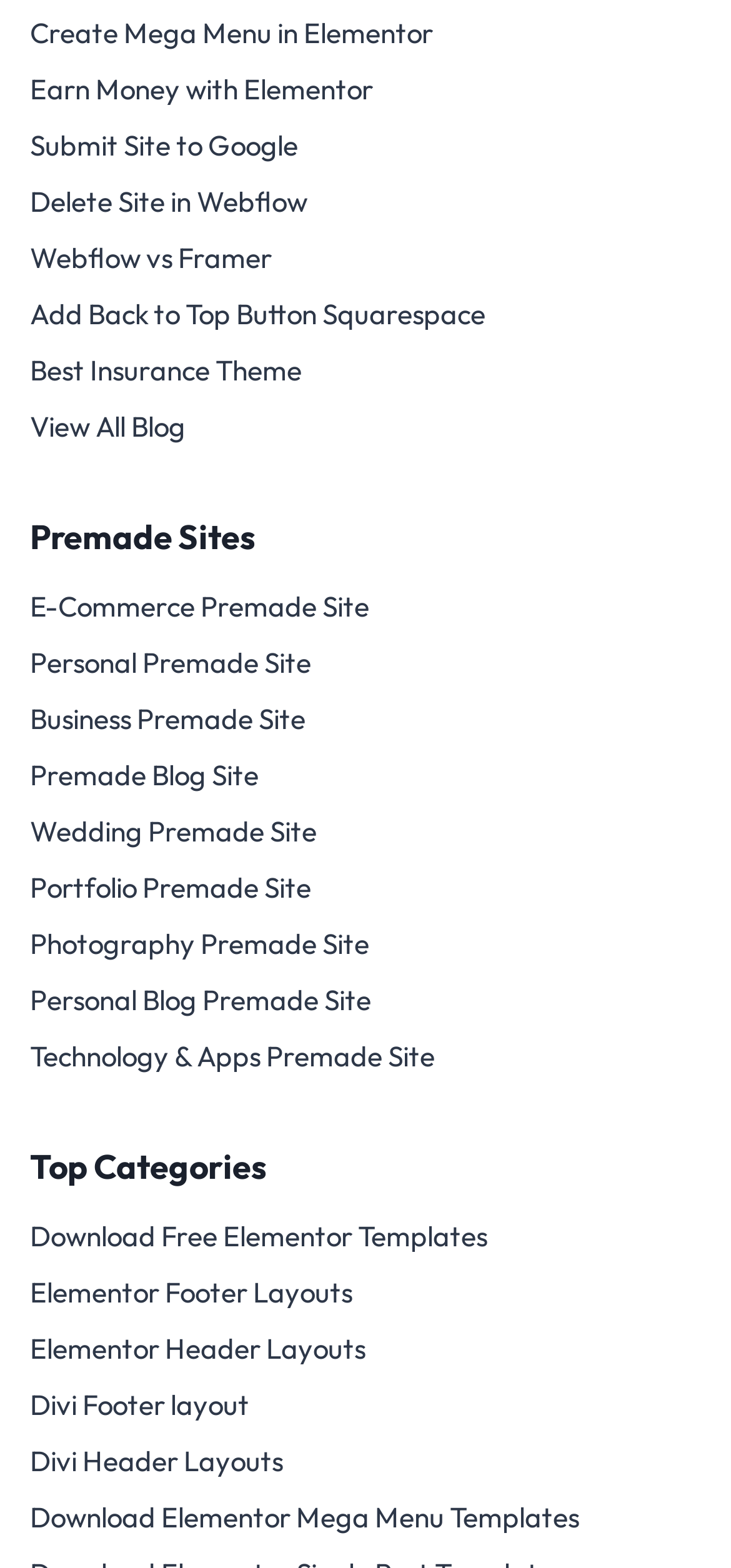Identify the bounding box coordinates of the region I need to click to complete this instruction: "Explore e-commerce premade sites".

[0.041, 0.369, 0.959, 0.405]